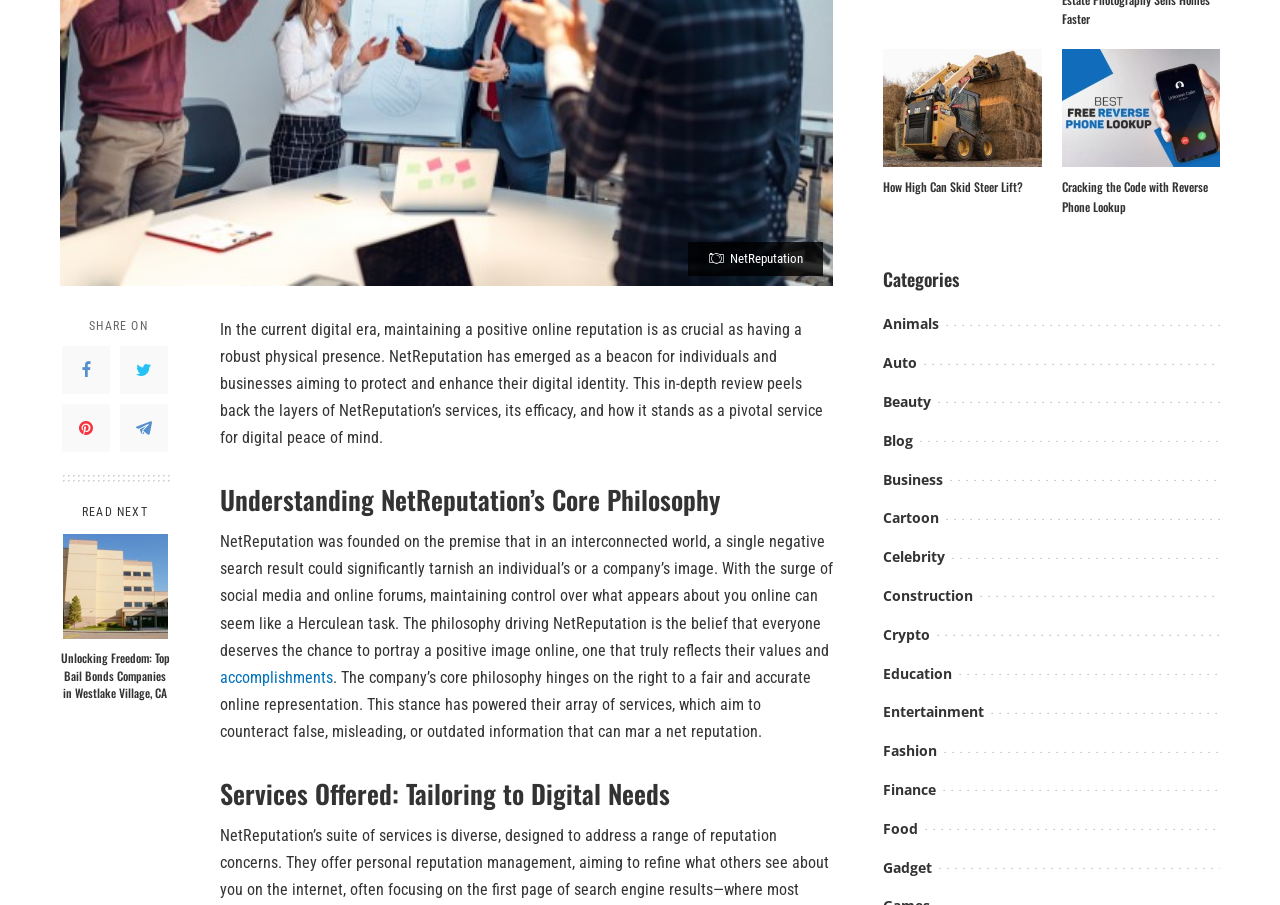Please determine the bounding box coordinates for the element with the description: "aria-label="Twitter" title="Twitter"".

[0.094, 0.382, 0.131, 0.435]